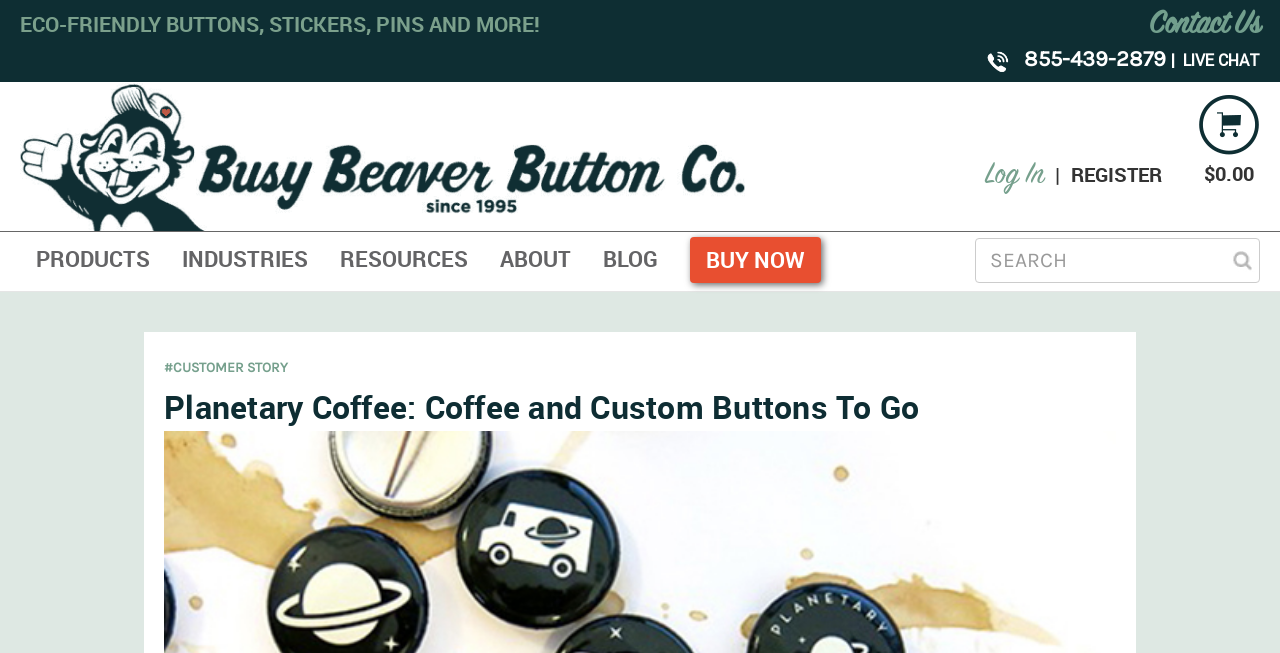Is there a search function on the webpage?
Please describe in detail the information shown in the image to answer the question.

A search function can be found on the webpage, although it is currently hidden. The search textbox is located on the top right corner of the webpage, below the navigation links.